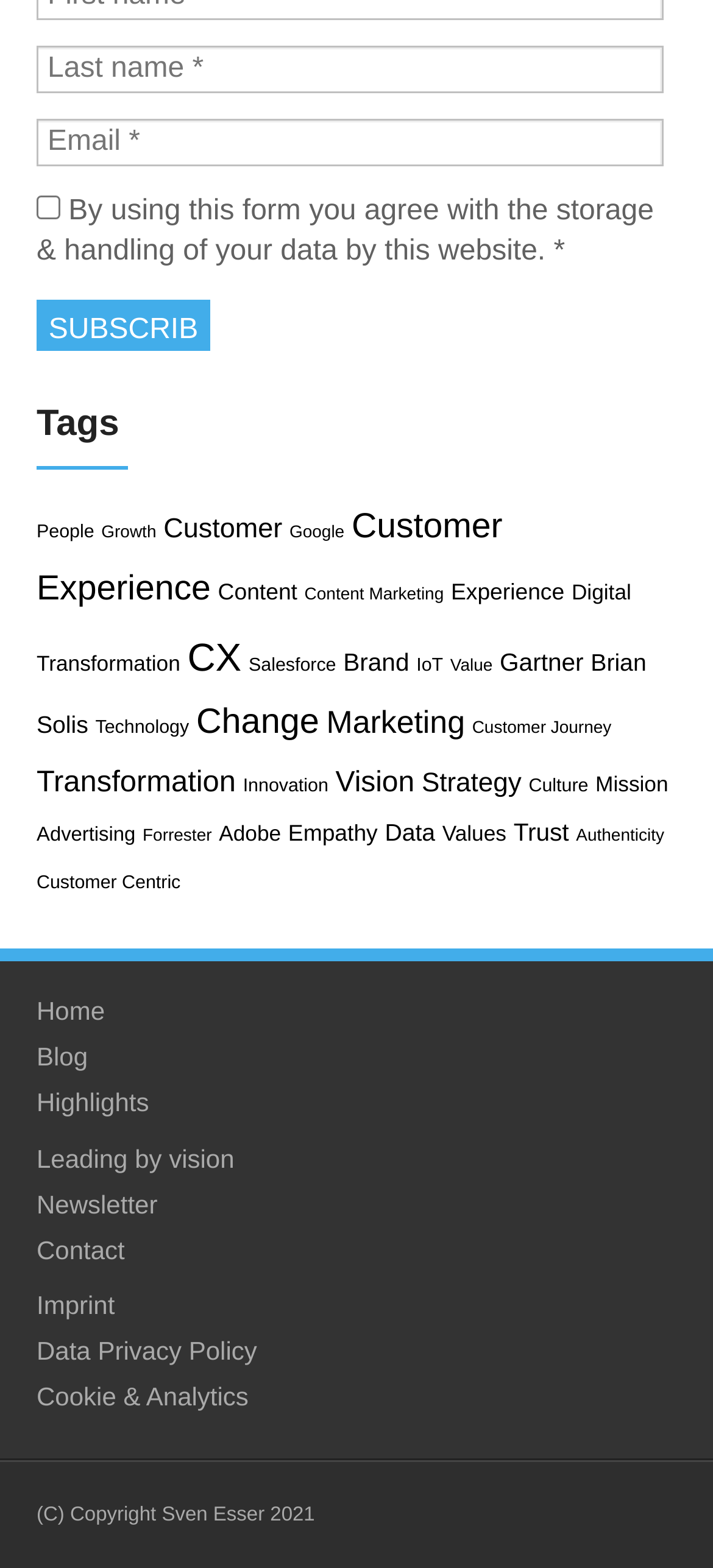Please locate the bounding box coordinates for the element that should be clicked to achieve the following instruction: "Subscribe". Ensure the coordinates are given as four float numbers between 0 and 1, i.e., [left, top, right, bottom].

[0.051, 0.191, 0.295, 0.223]